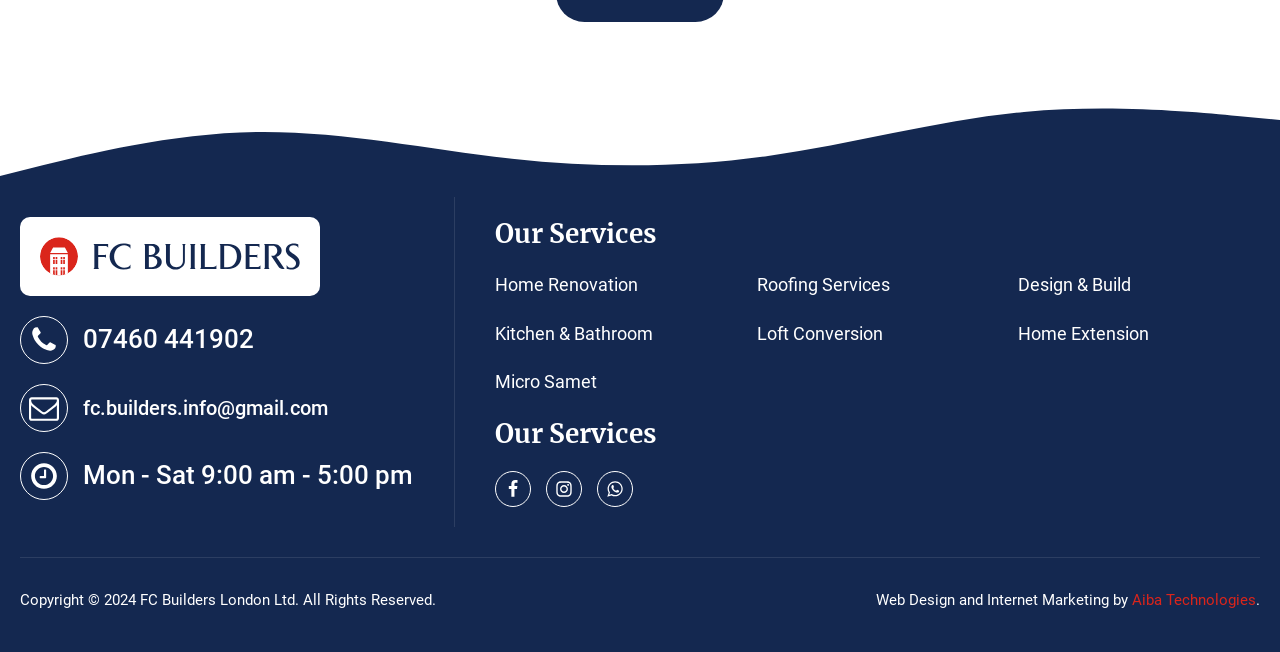Specify the bounding box coordinates for the region that must be clicked to perform the given instruction: "View home renovation services".

[0.387, 0.415, 0.576, 0.46]